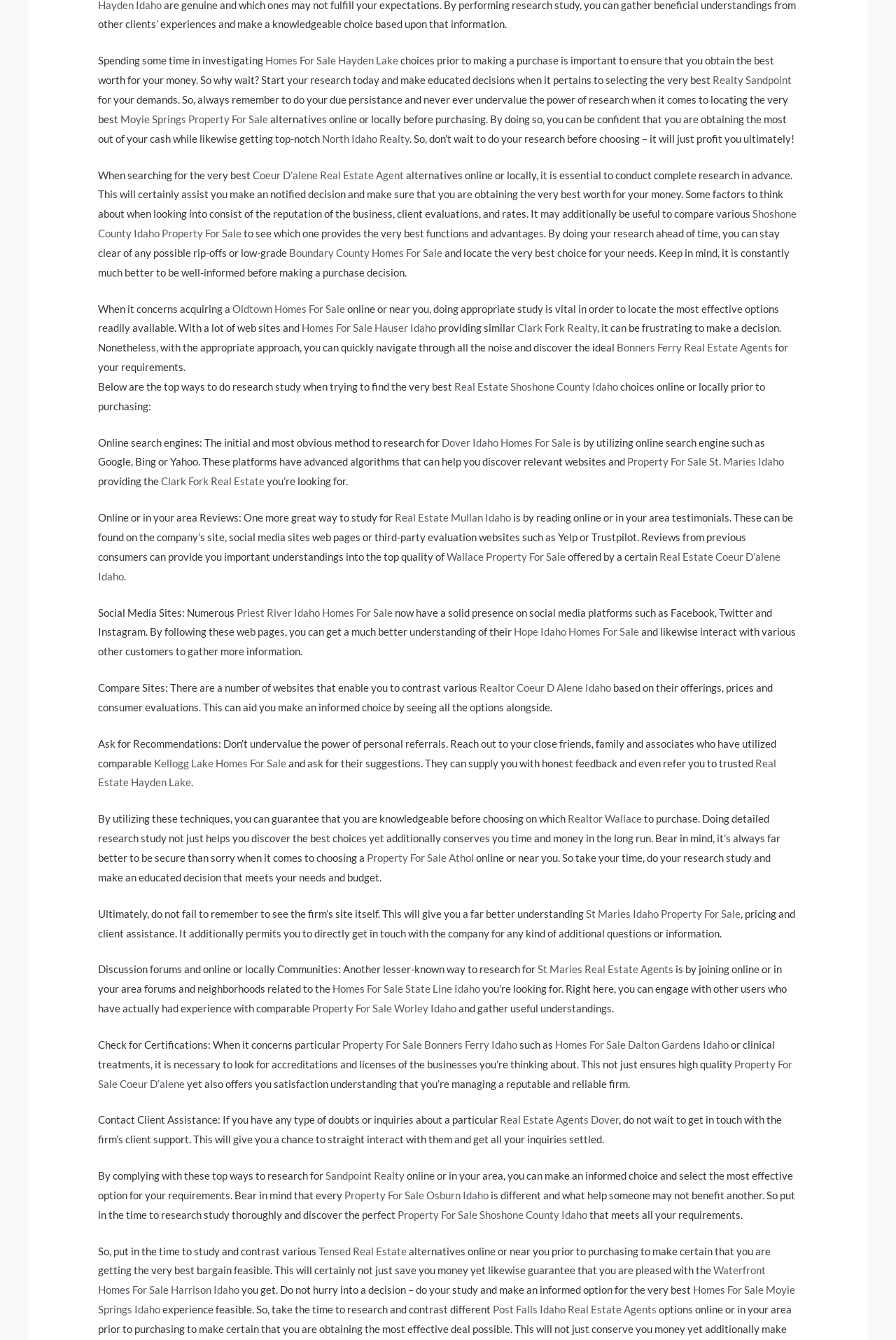Provide the bounding box coordinates of the UI element that matches the description: "Wallace Property For Sale".

[0.498, 0.411, 0.631, 0.42]